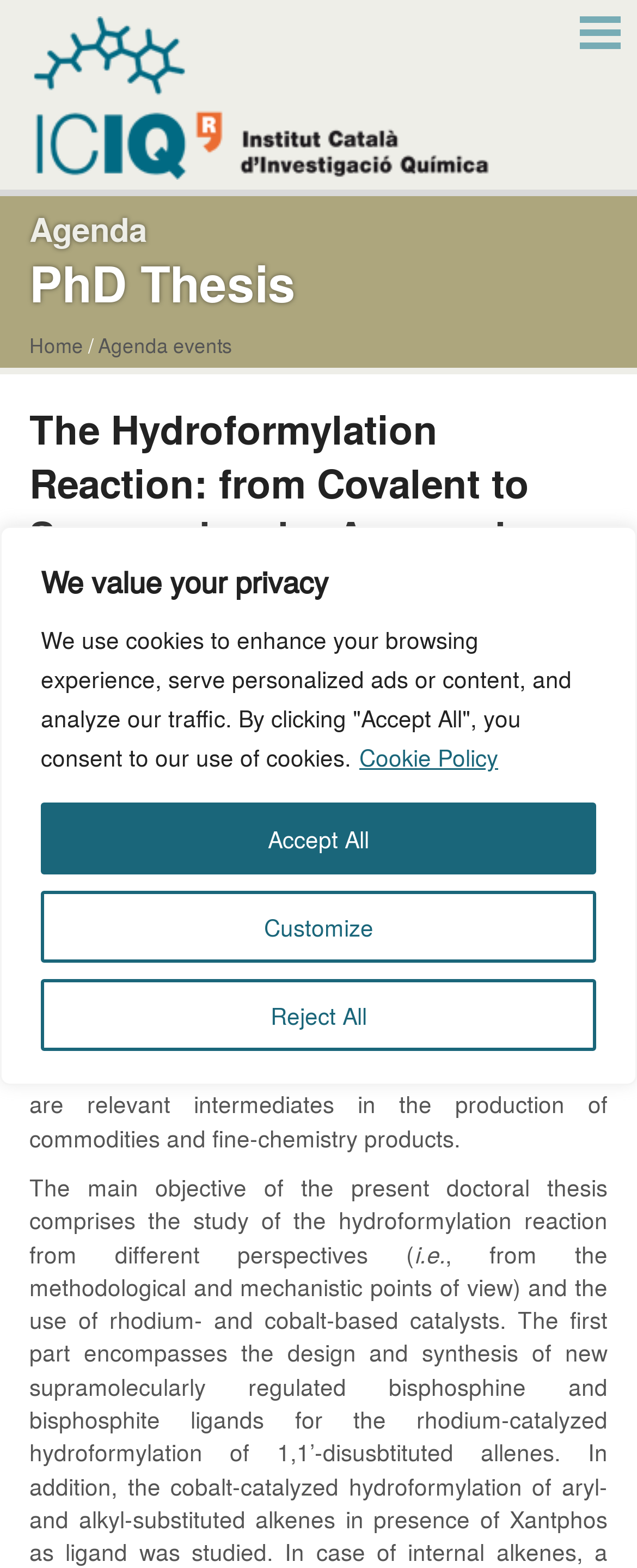Please answer the following question using a single word or phrase: 
What is the name of the lecturer?

Alicia Martínez Carrión